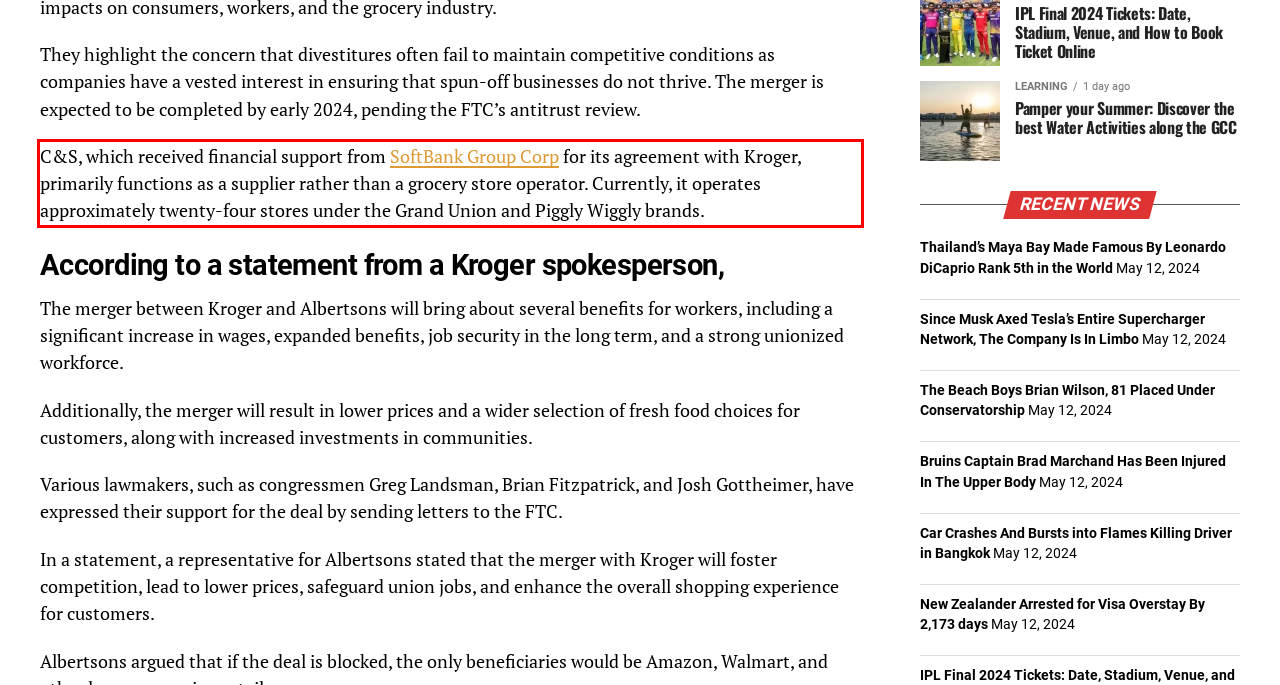You are provided with a screenshot of a webpage containing a red bounding box. Please extract the text enclosed by this red bounding box.

C&S, which received financial support from SoftBank Group Corp for its agreement with Kroger, primarily functions as a supplier rather than a grocery store operator. Currently, it operates approximately twenty-four stores under the Grand Union and Piggly Wiggly brands.